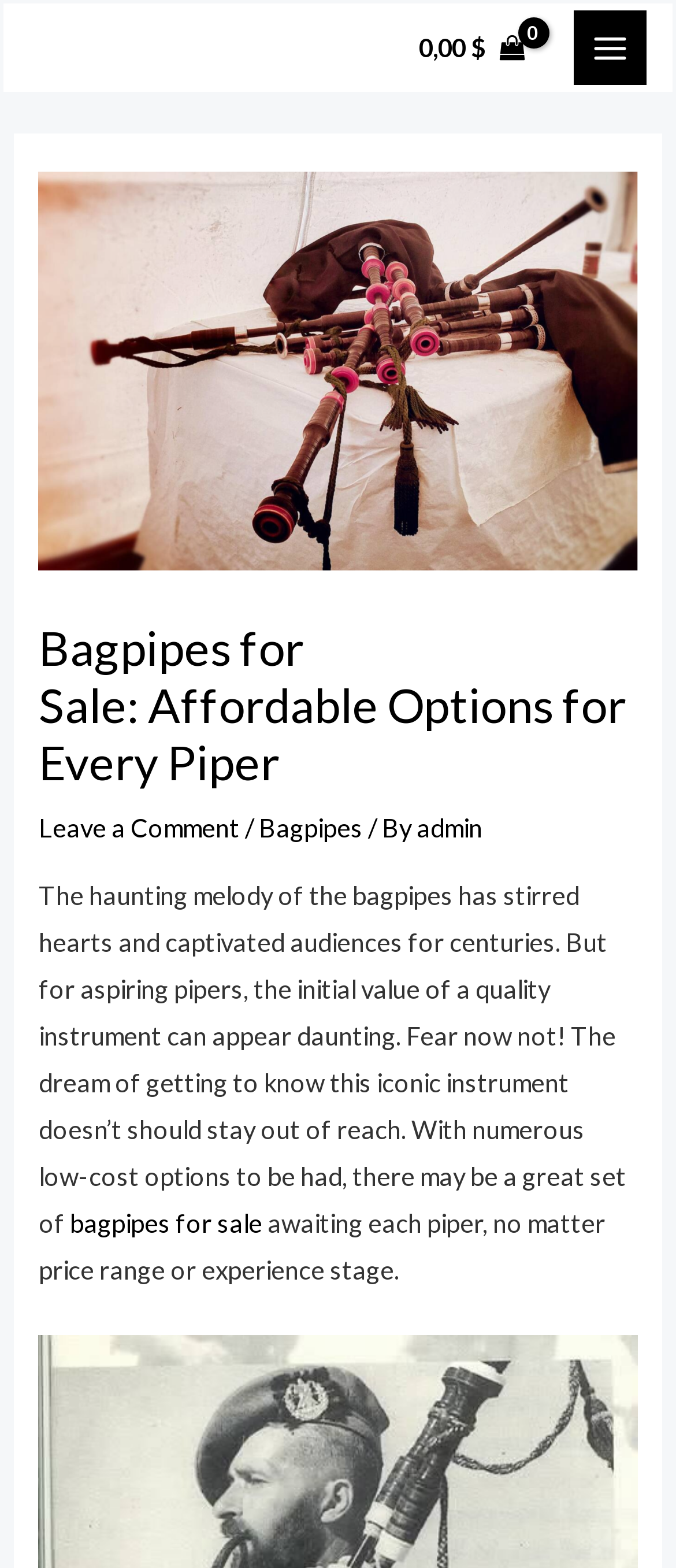Answer the question below using just one word or a short phrase: 
What is the author of the article?

admin